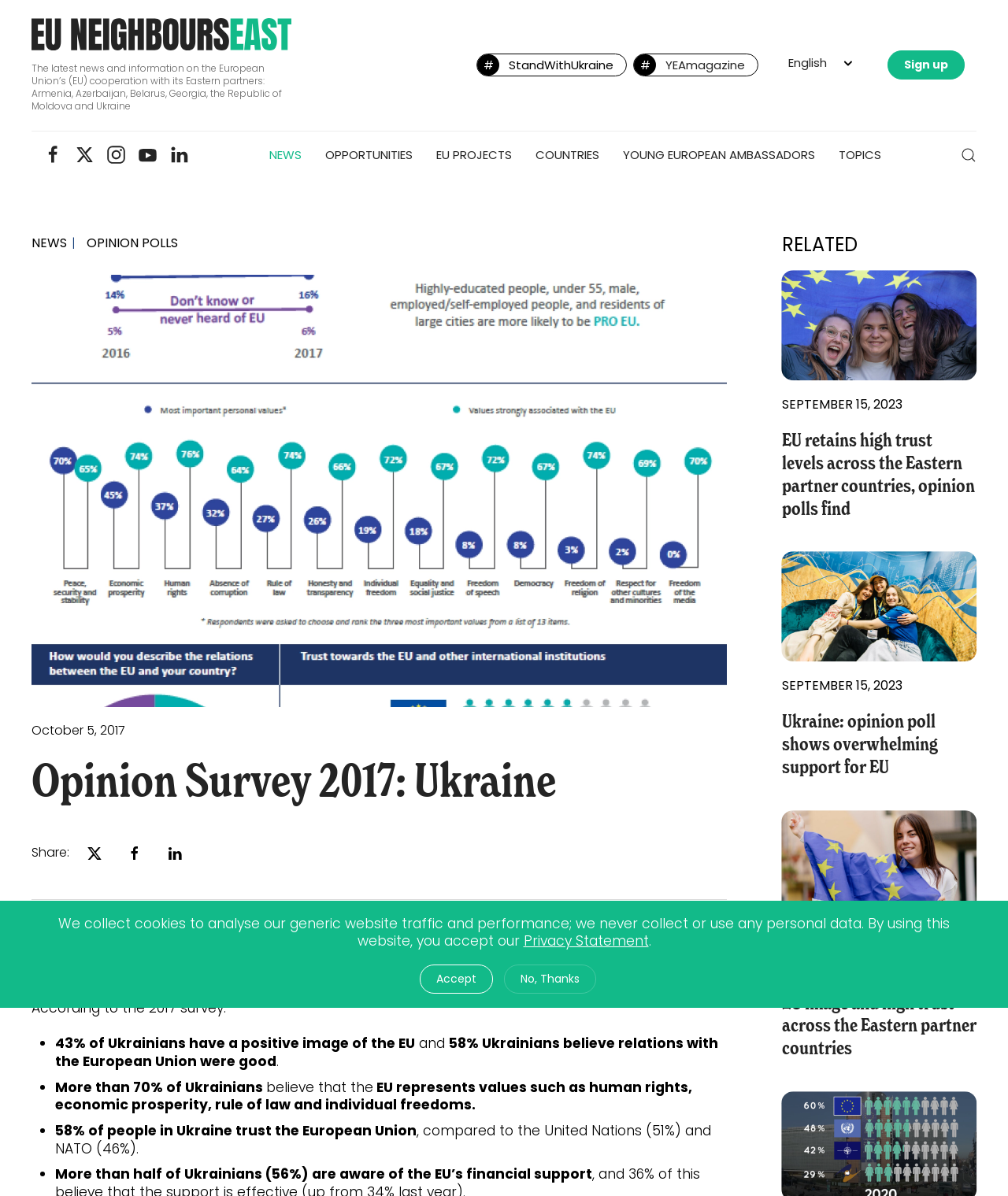Determine the bounding box coordinates of the region to click in order to accomplish the following instruction: "Search for products". Provide the coordinates as four float numbers between 0 and 1, specifically [left, top, right, bottom].

None